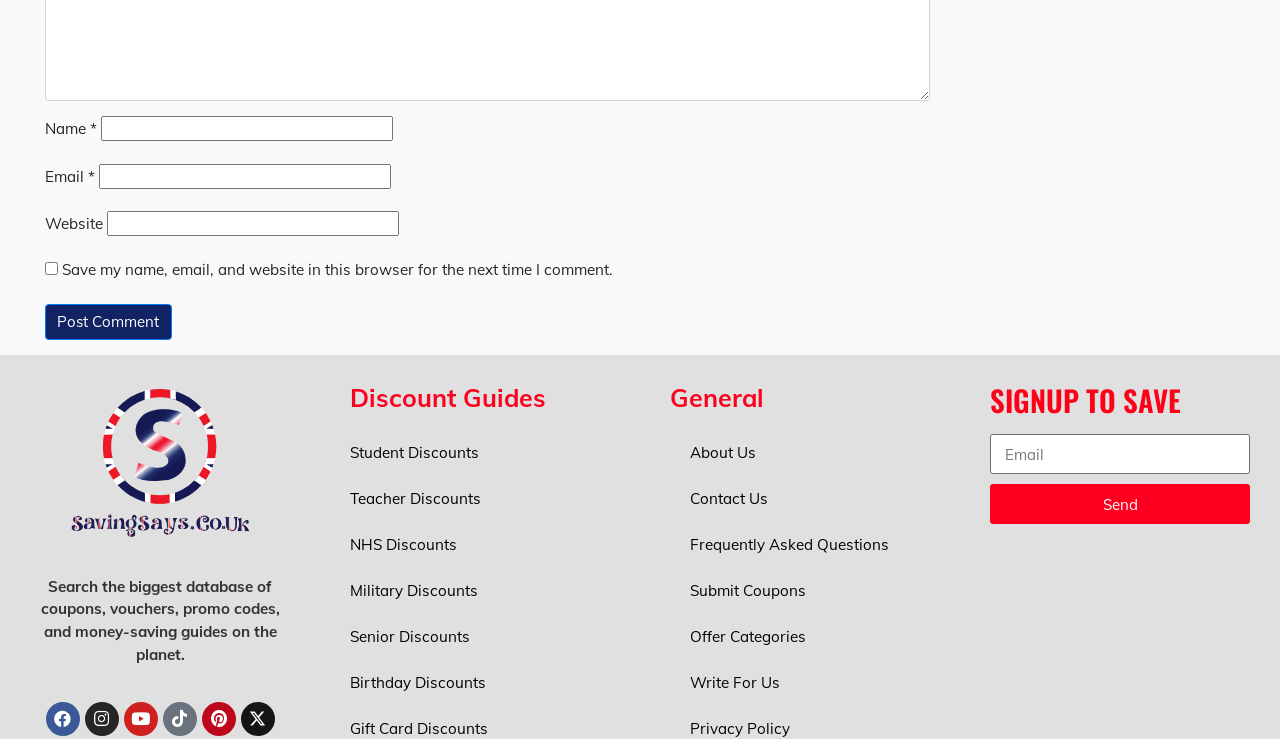How can users receive updates from the website?
Answer with a single word or phrase, using the screenshot for reference.

Signup with email